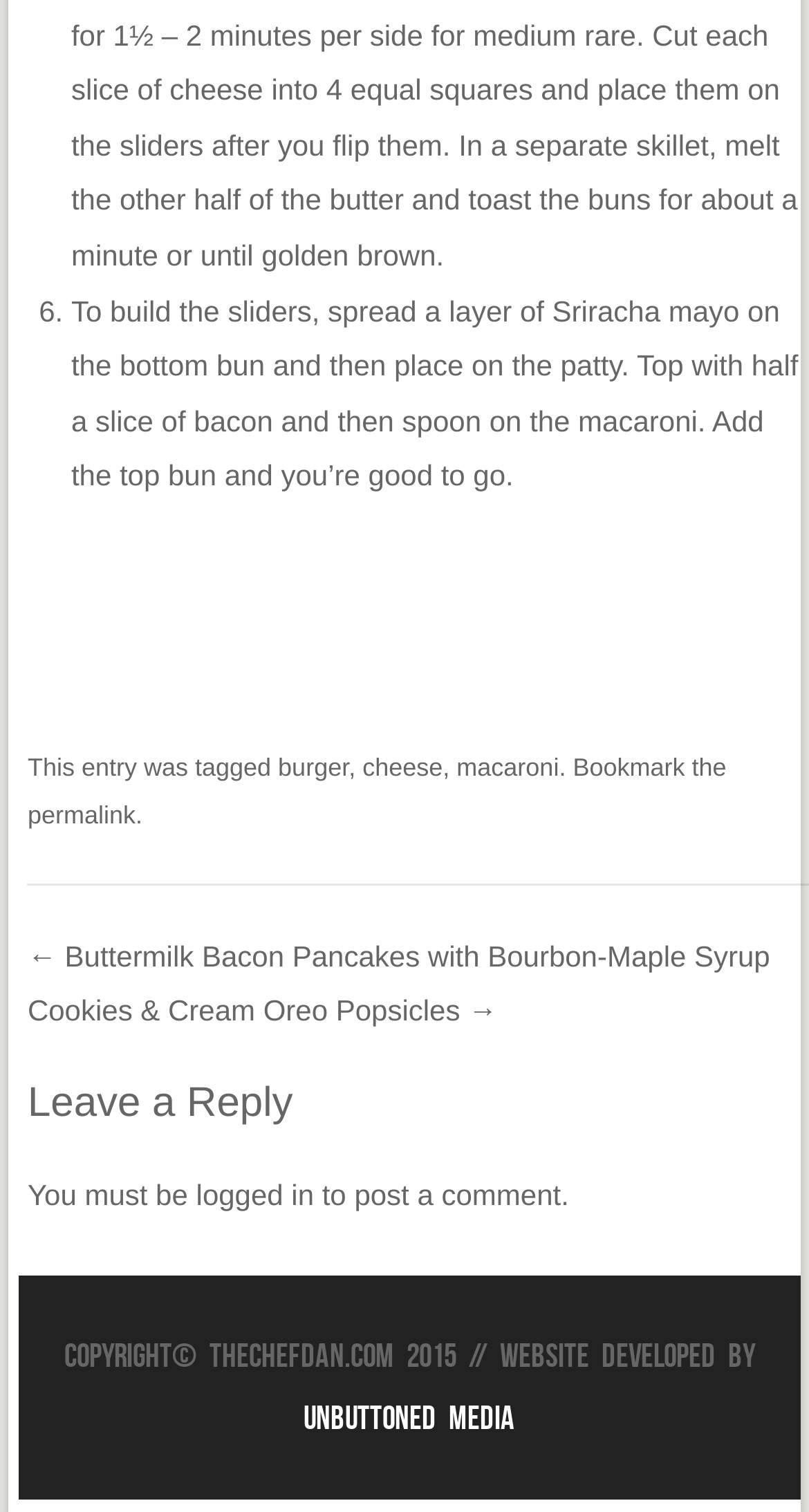Please give a concise answer to this question using a single word or phrase: 
What is above the footer section?

Recipe instructions